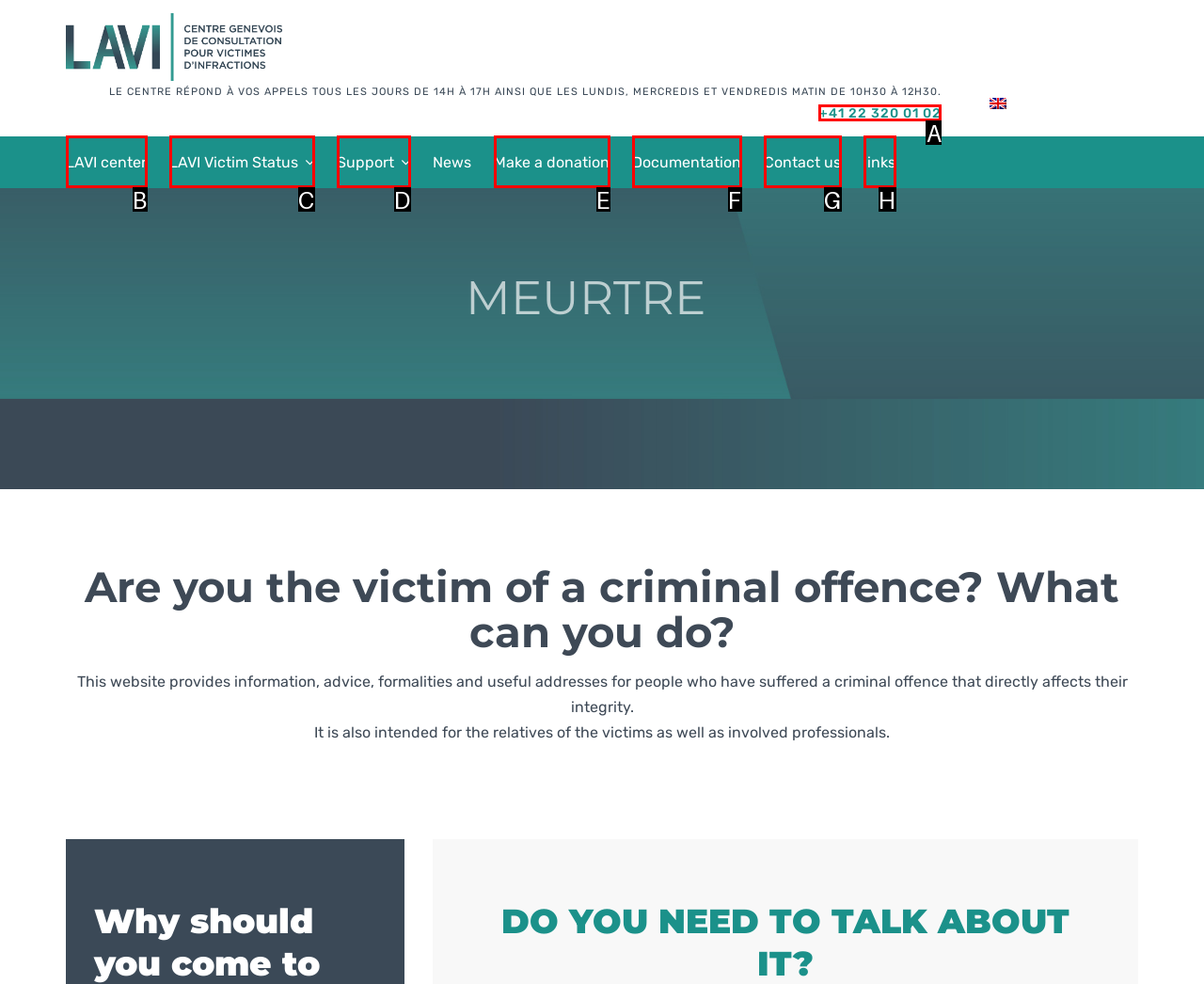Determine the HTML element to be clicked to complete the task: Call the phone number. Answer by giving the letter of the selected option.

A